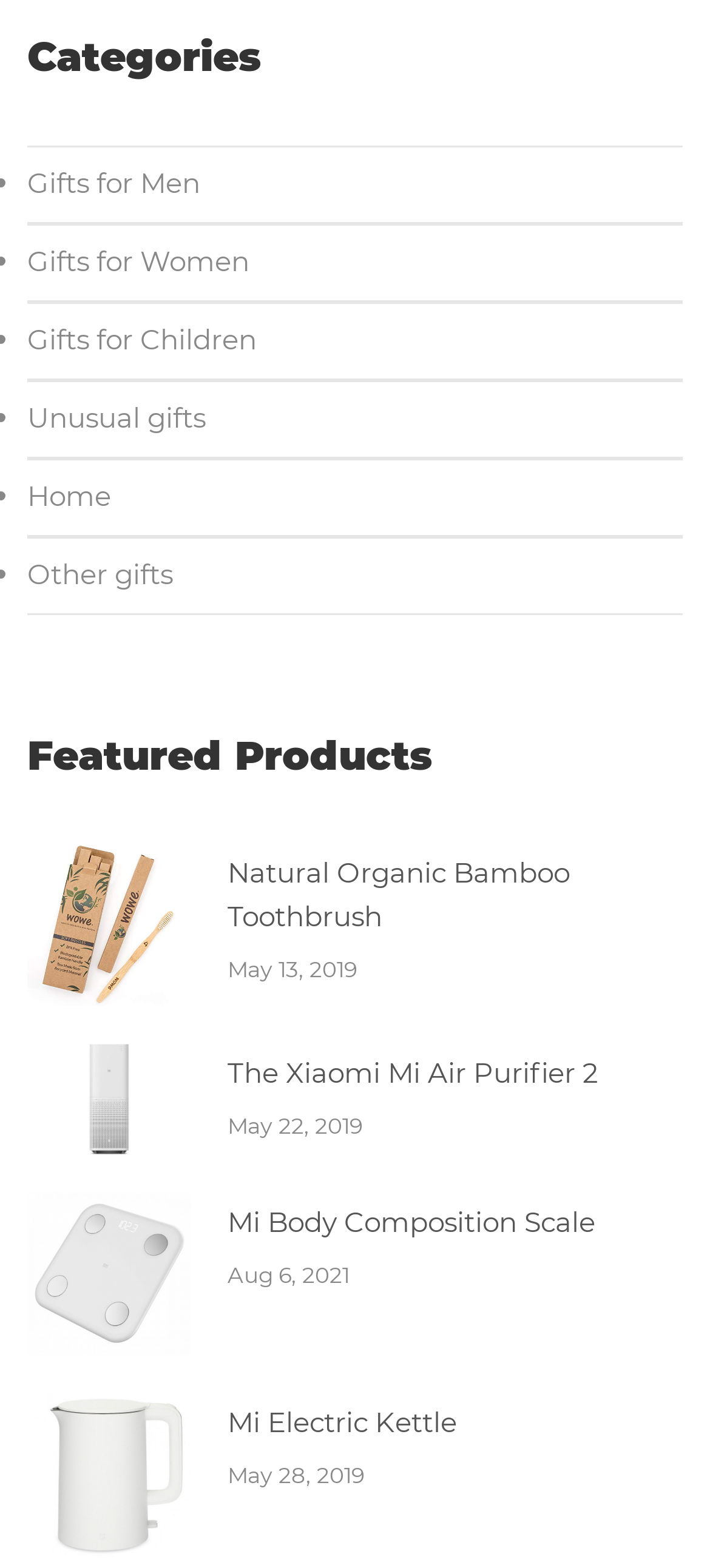Carefully examine the image and provide an in-depth answer to the question: What is the category of the first product?

The first product is listed under the category 'Gifts for Men' which is one of the links at the top of the webpage.